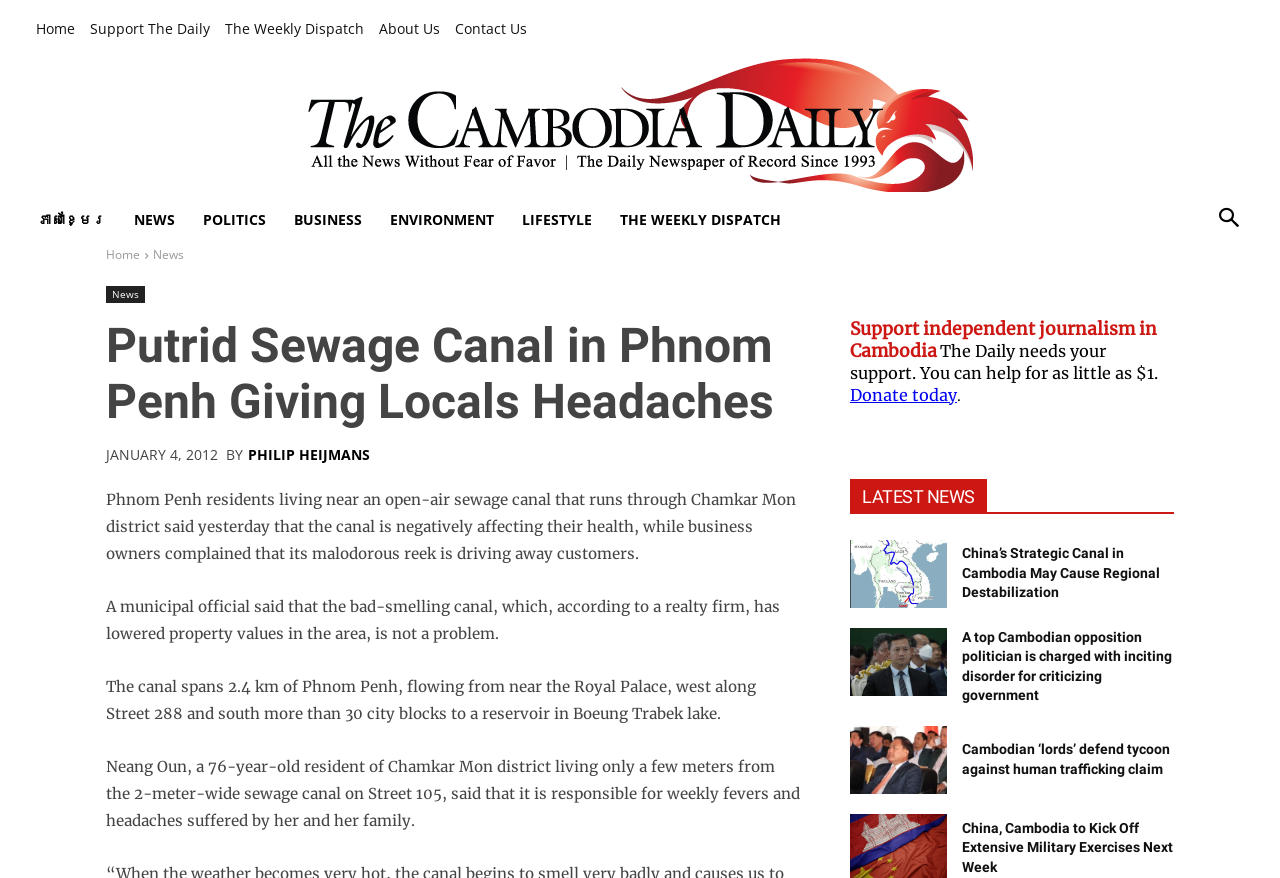Using the provided element description "Philip Heijmans", determine the bounding box coordinates of the UI element.

[0.194, 0.51, 0.289, 0.526]